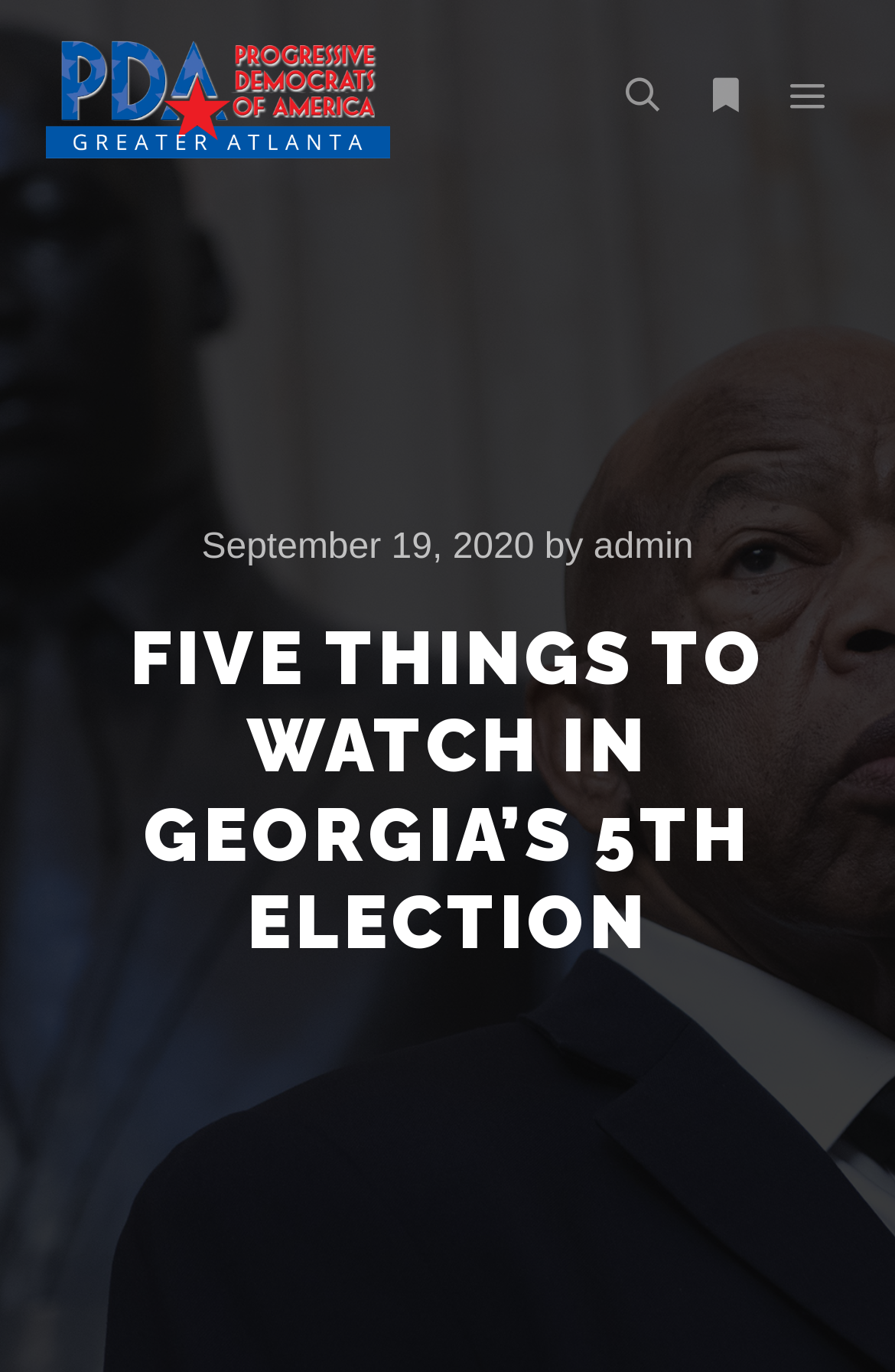Provide an in-depth caption for the elements present on the webpage.

The webpage appears to be an article or blog post about the Georgia 5th election, specifically highlighting five key things to watch. At the top of the page, there is a link to "Progressive Democratic Activists" accompanied by an image with the same name, positioned on the left side of the page. 

On the right side of the page, there are three buttons: a search button, a "More info" button, and a "Main menu" button, aligned horizontally. 

Below these elements, there is a timestamp indicating the publication date, "September 19, 2020", followed by the author's name, "admin", on the same line. 

The main content of the page is headed by a prominent heading, "FIVE THINGS TO WATCH IN GEORGIA’S 5TH ELECTION", which spans the entire width of the page.